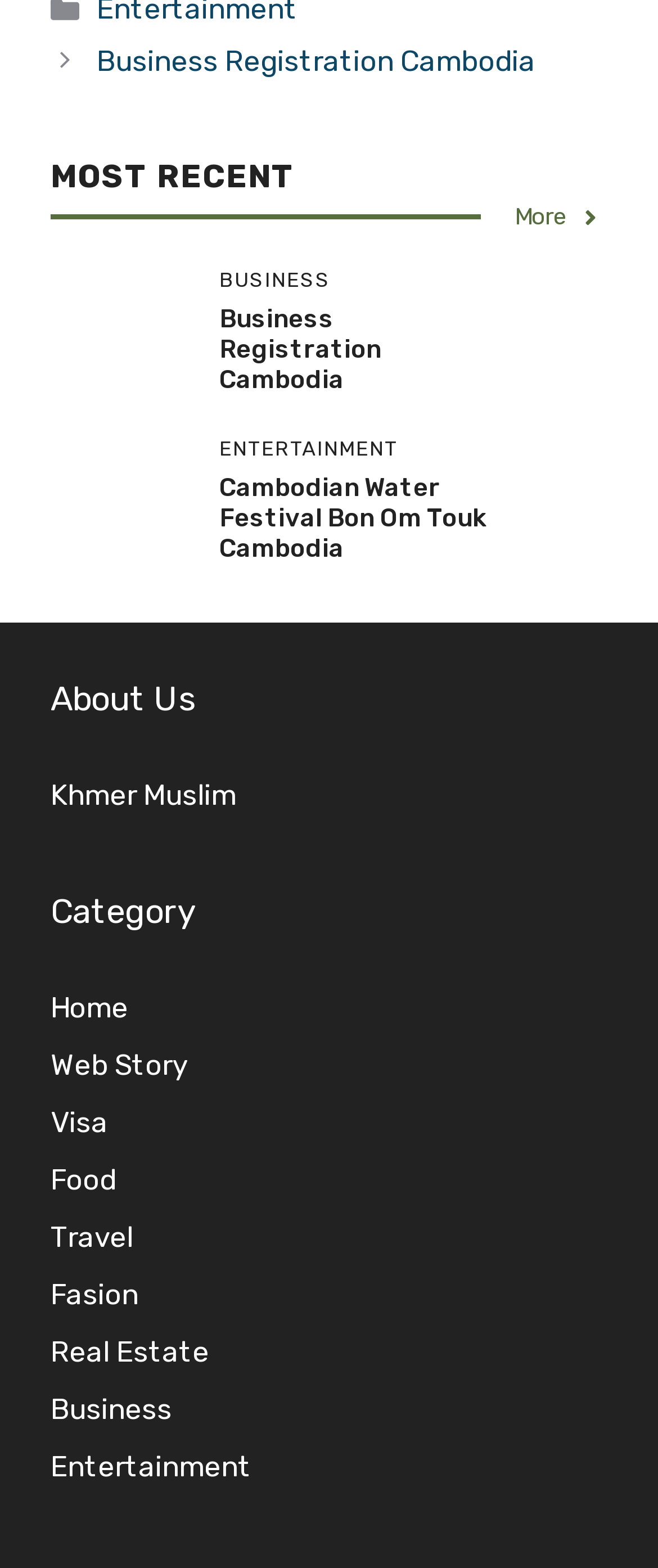Indicate the bounding box coordinates of the element that must be clicked to execute the instruction: "Go to 'Business' category". The coordinates should be given as four float numbers between 0 and 1, i.e., [left, top, right, bottom].

[0.077, 0.887, 0.262, 0.909]